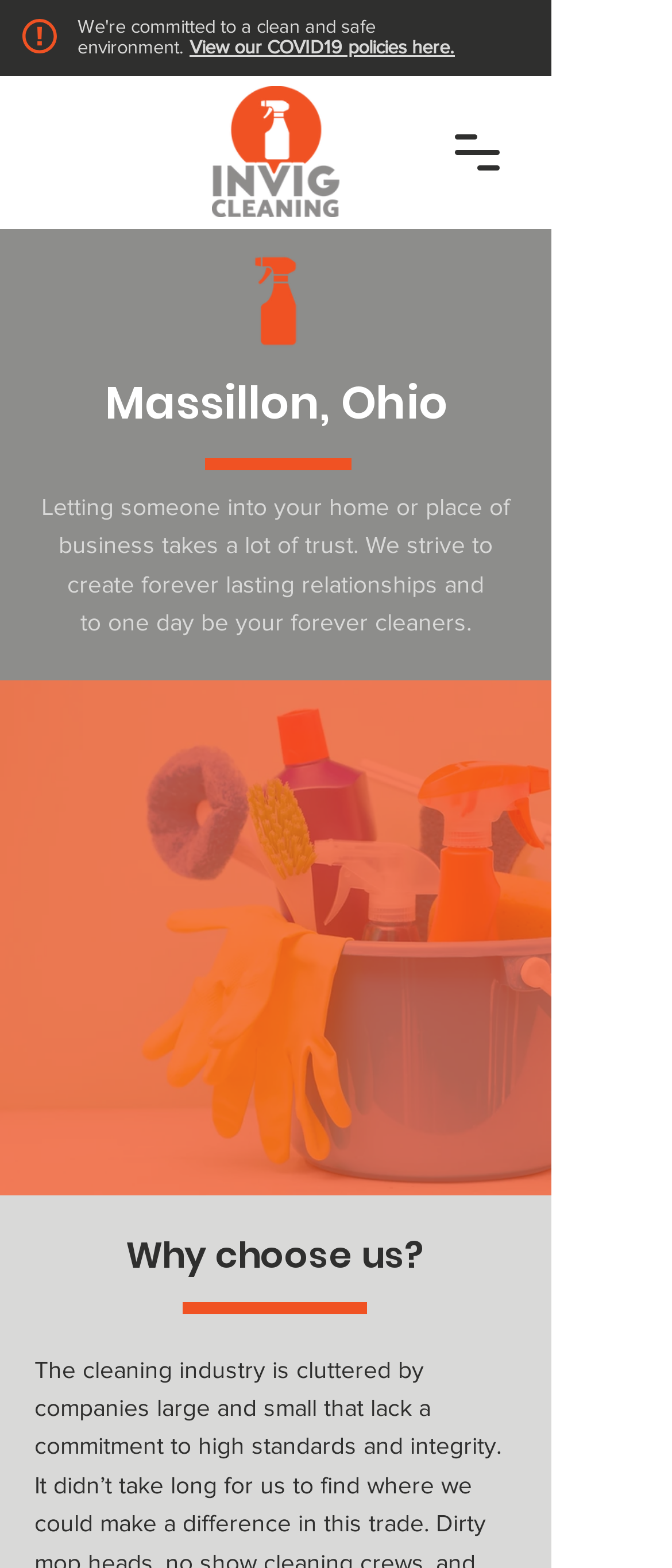Give a concise answer of one word or phrase to the question: 
What is the logo of Invig Cleaning?

Invig Cleaning Logo